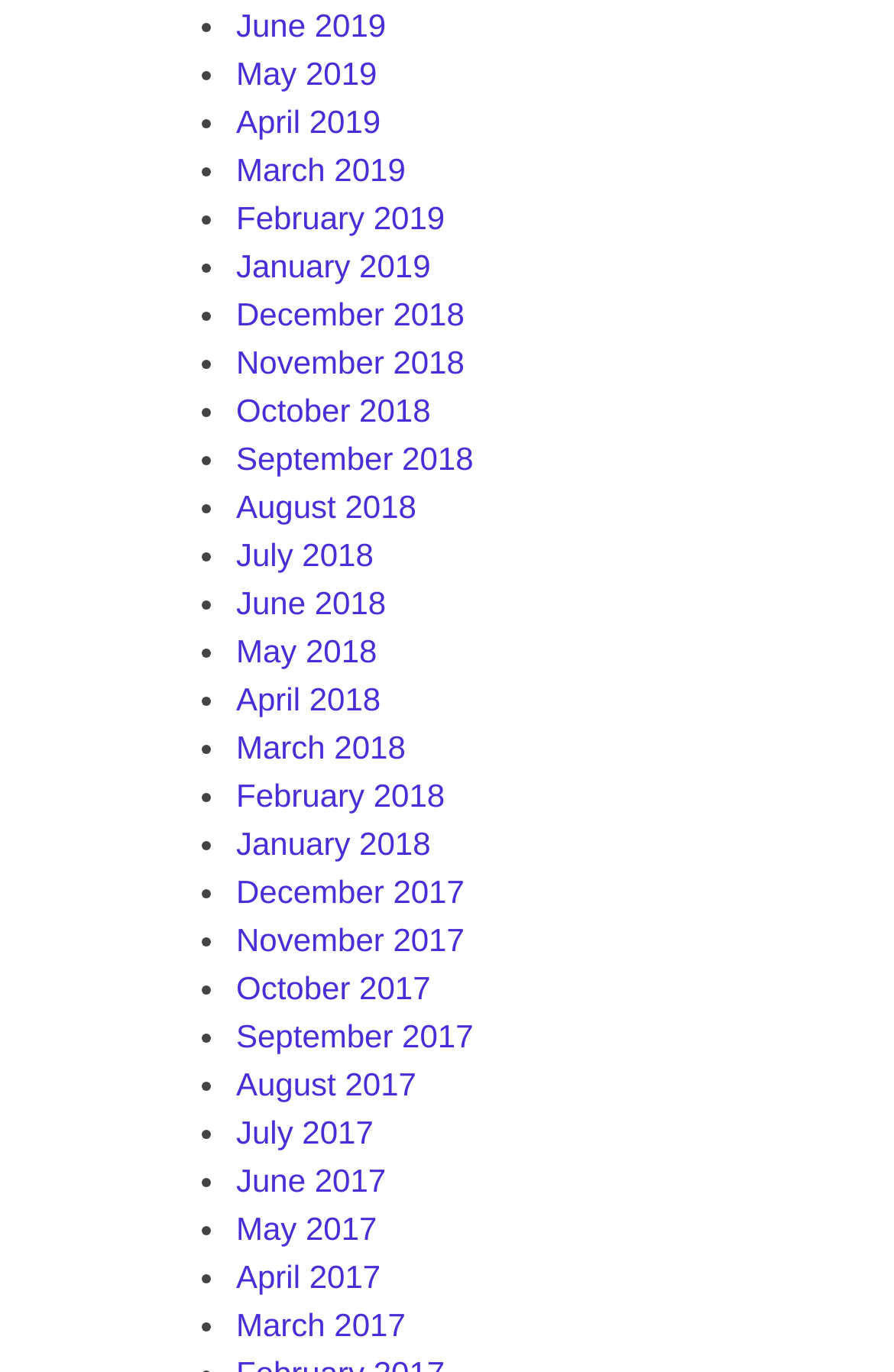Refer to the image and provide a thorough answer to this question:
What is the earliest month listed?

By examining the list of links on the webpage, I found that the earliest month listed is June 2017, which is located at the bottom of the list.